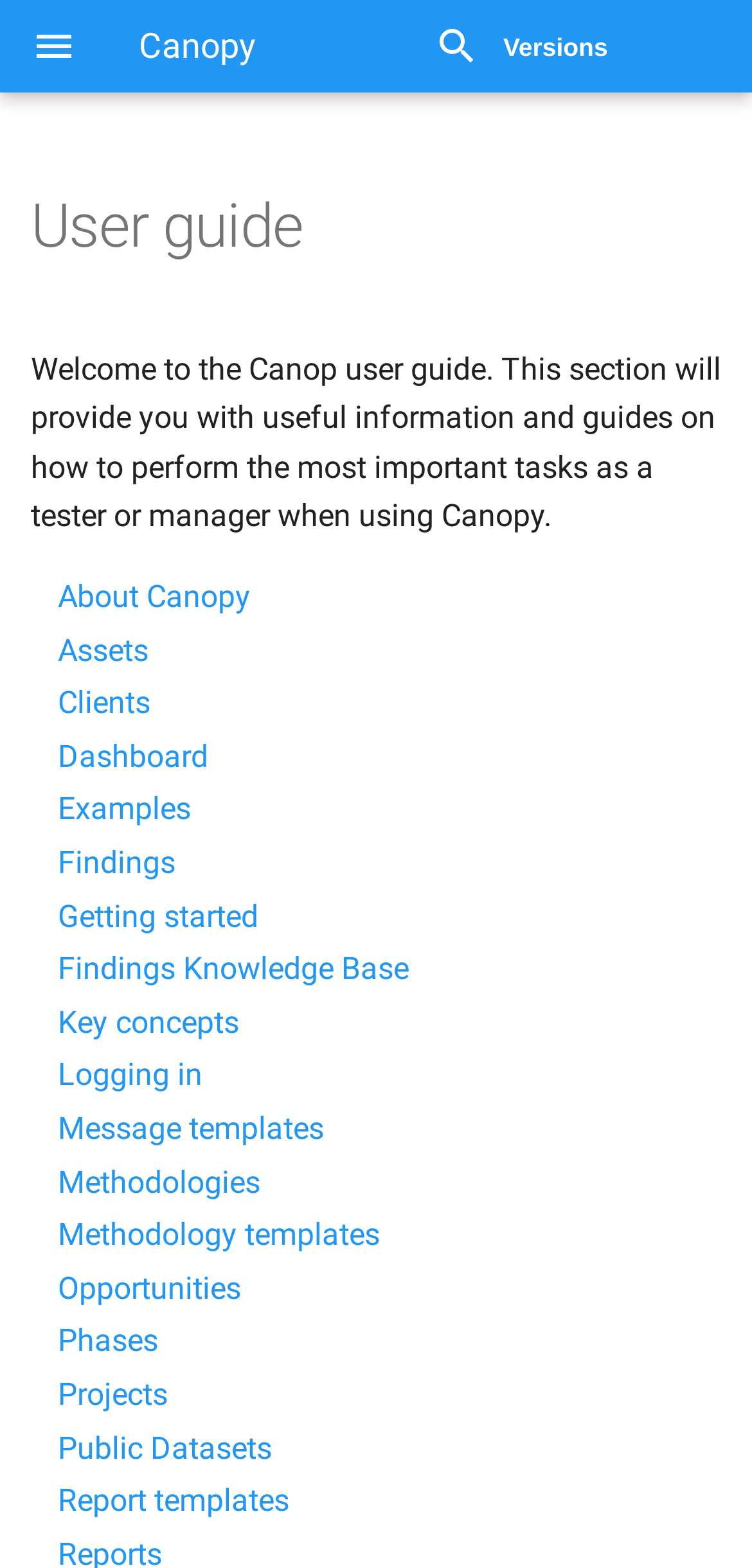Predict the bounding box coordinates of the area that should be clicked to accomplish the following instruction: "Check the 'Public Datasets'". The bounding box coordinates should consist of four float numbers between 0 and 1, i.e., [left, top, right, bottom].

[0.077, 0.911, 0.362, 0.935]